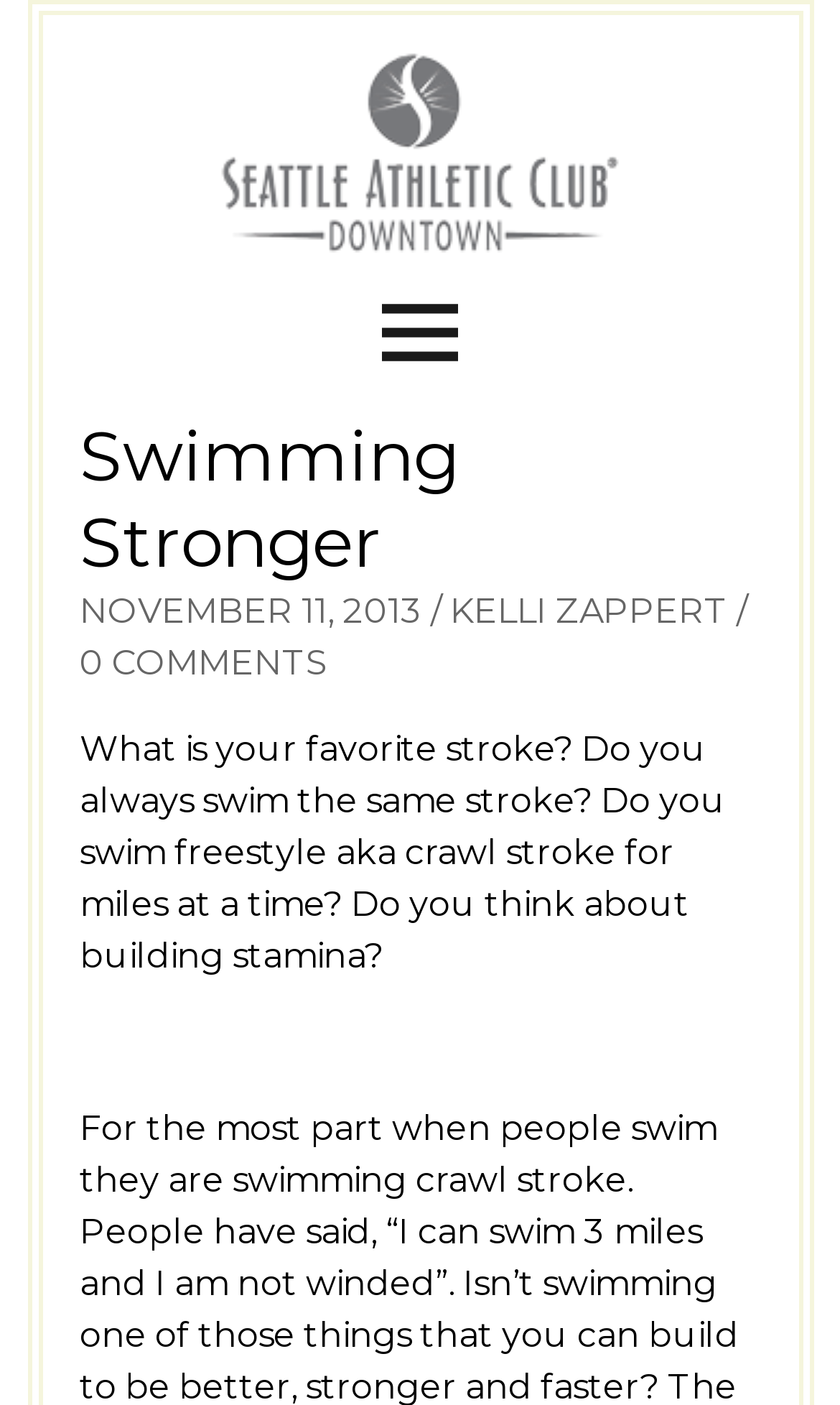Provide a short, one-word or phrase answer to the question below:
How many comments are there on this article?

0